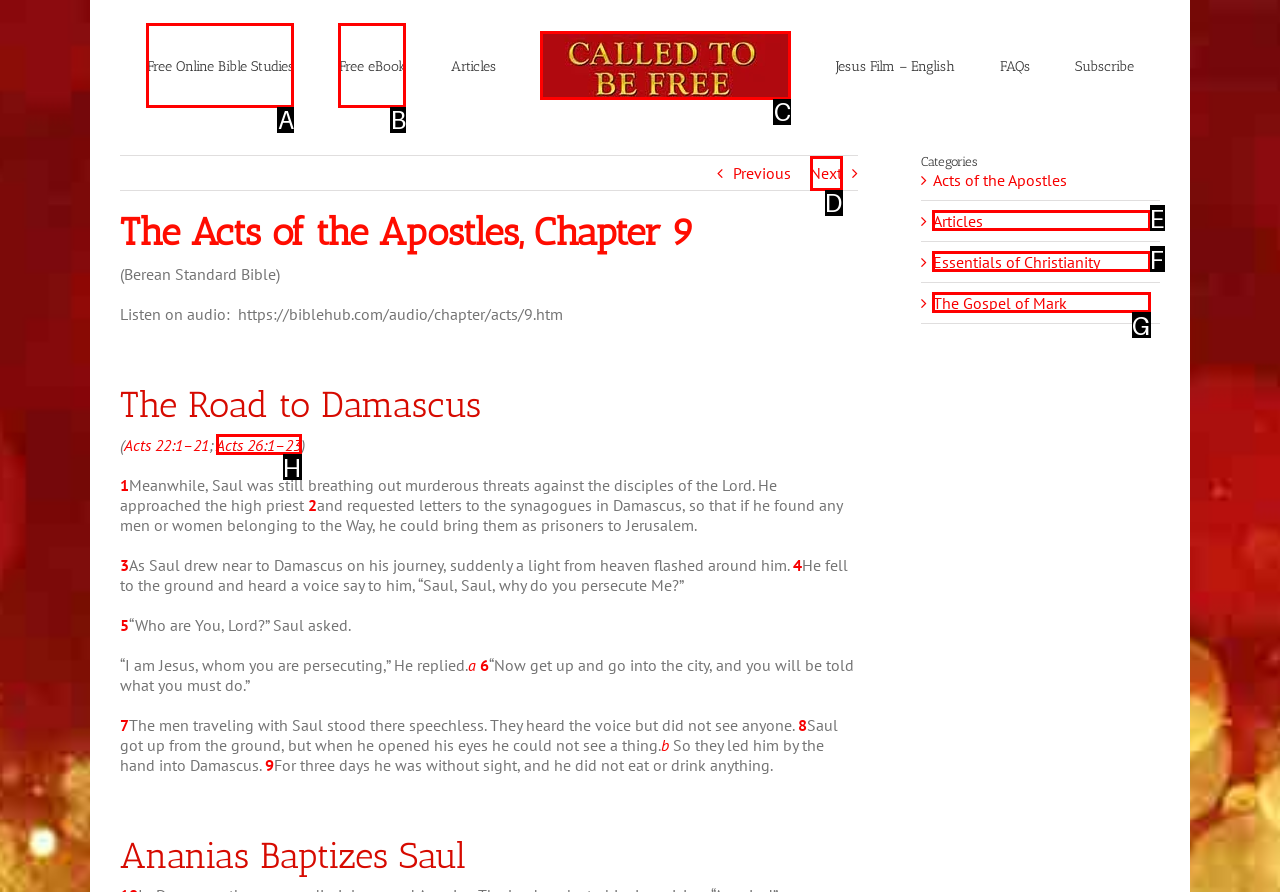From the provided options, which letter corresponds to the element described as: alt="Called To Be Free Logo"
Answer with the letter only.

C